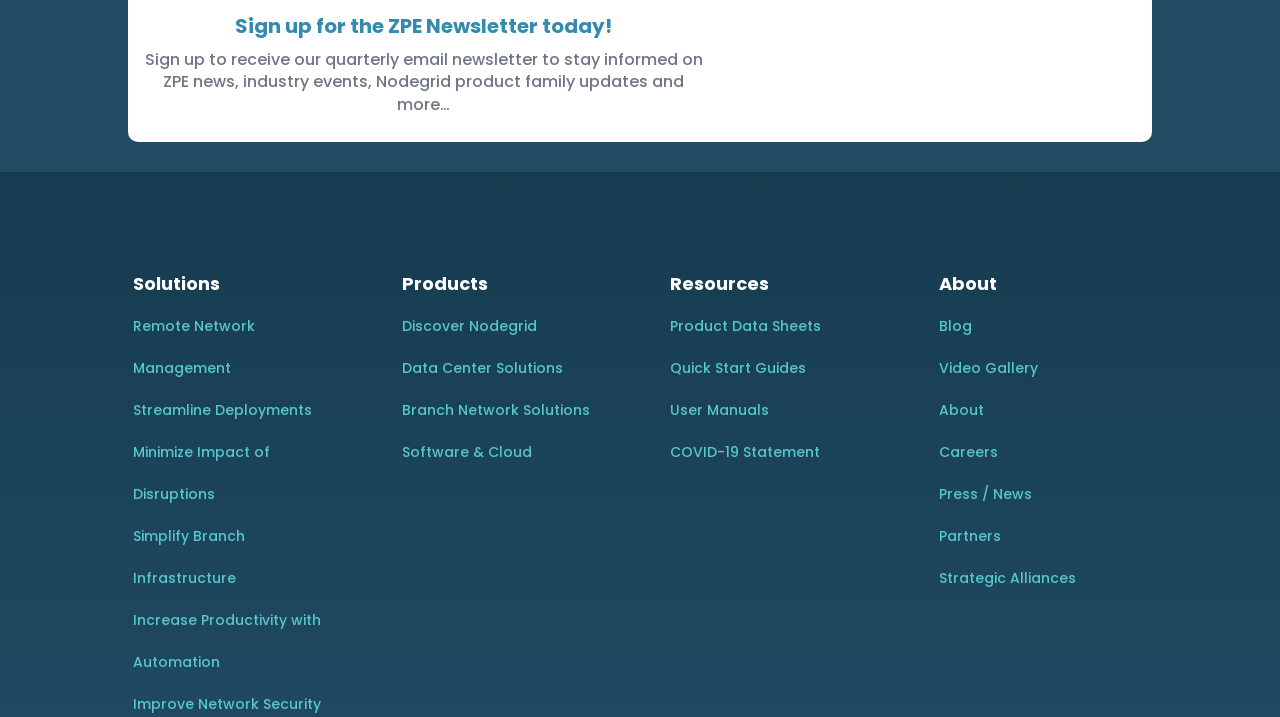Find the bounding box coordinates of the clickable element required to execute the following instruction: "Learn about Remote Network Management". Provide the coordinates as four float numbers between 0 and 1, i.e., [left, top, right, bottom].

[0.104, 0.421, 0.199, 0.547]